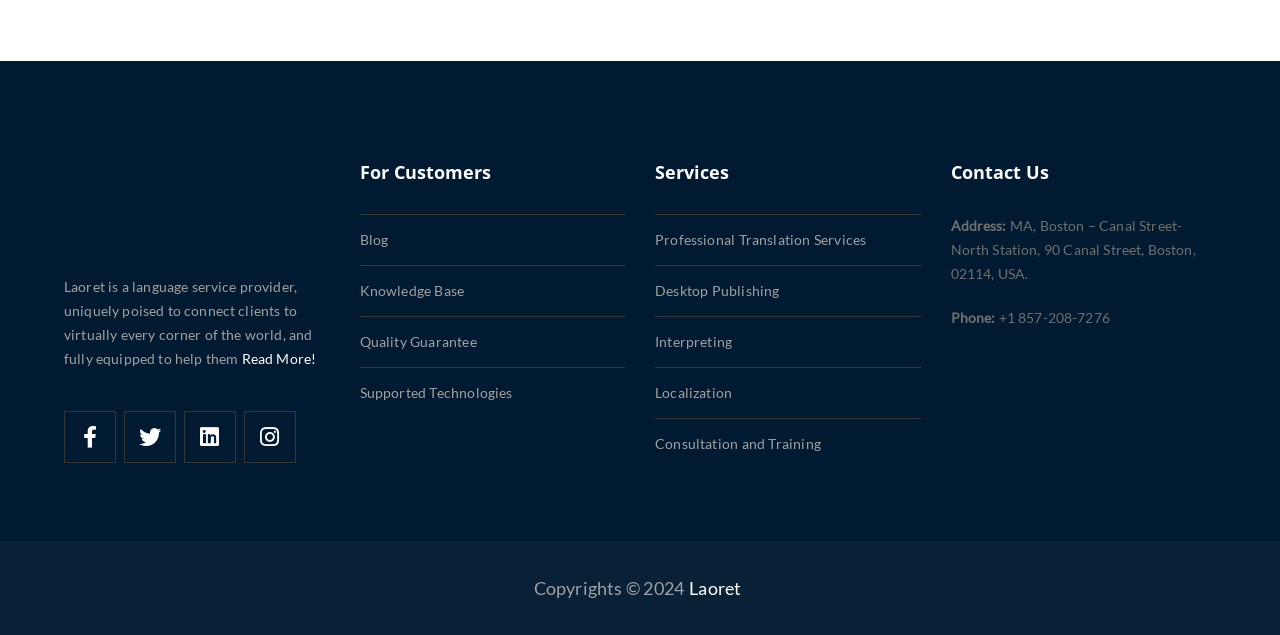What is the purpose of the 'Read More!' link?
By examining the image, provide a one-word or phrase answer.

To learn more about Laoret